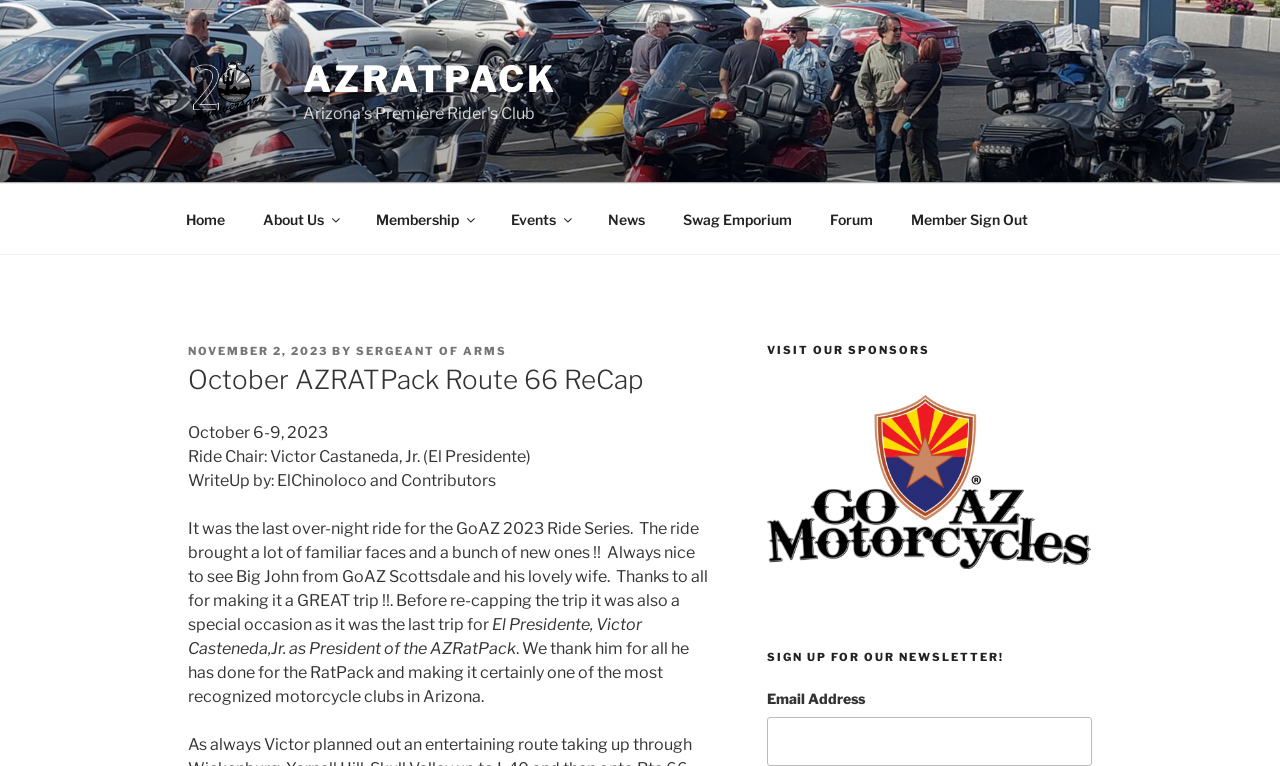Find the primary header on the webpage and provide its text.

October AZRATPack Route 66 ReCap